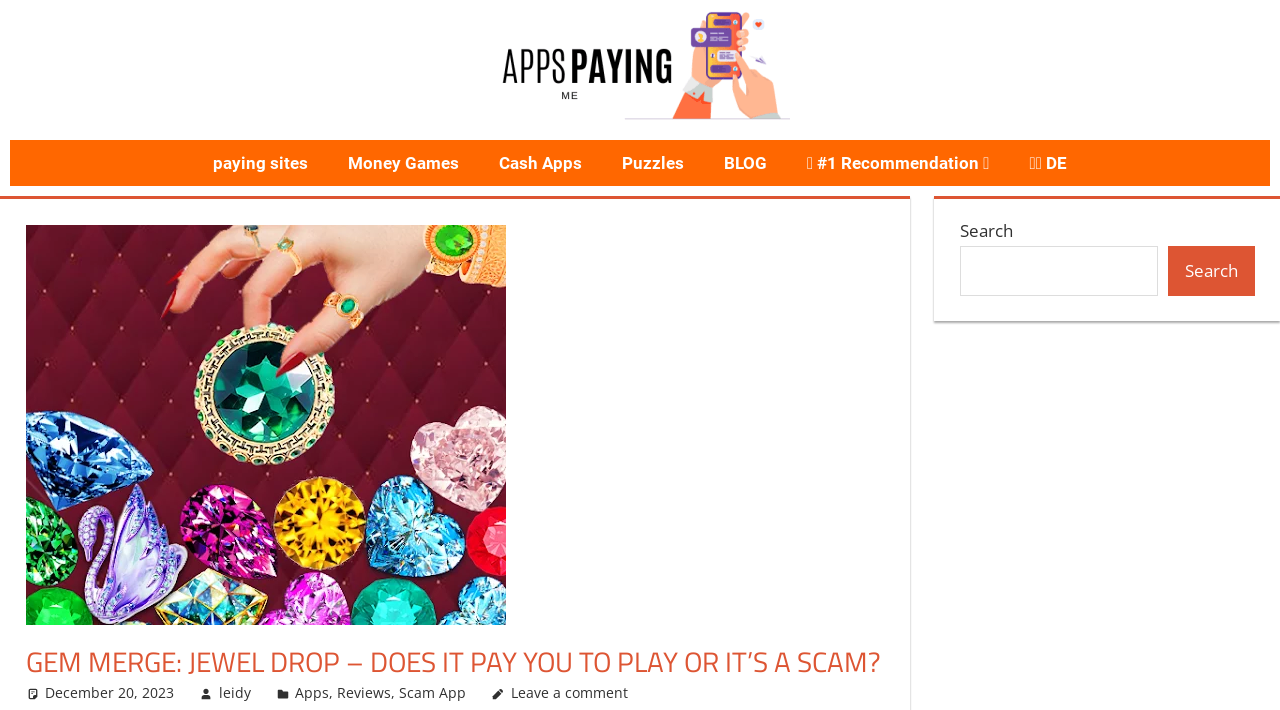What type of app is Gem Merge: Jewel Drop?
Give a single word or phrase answer based on the content of the image.

Game